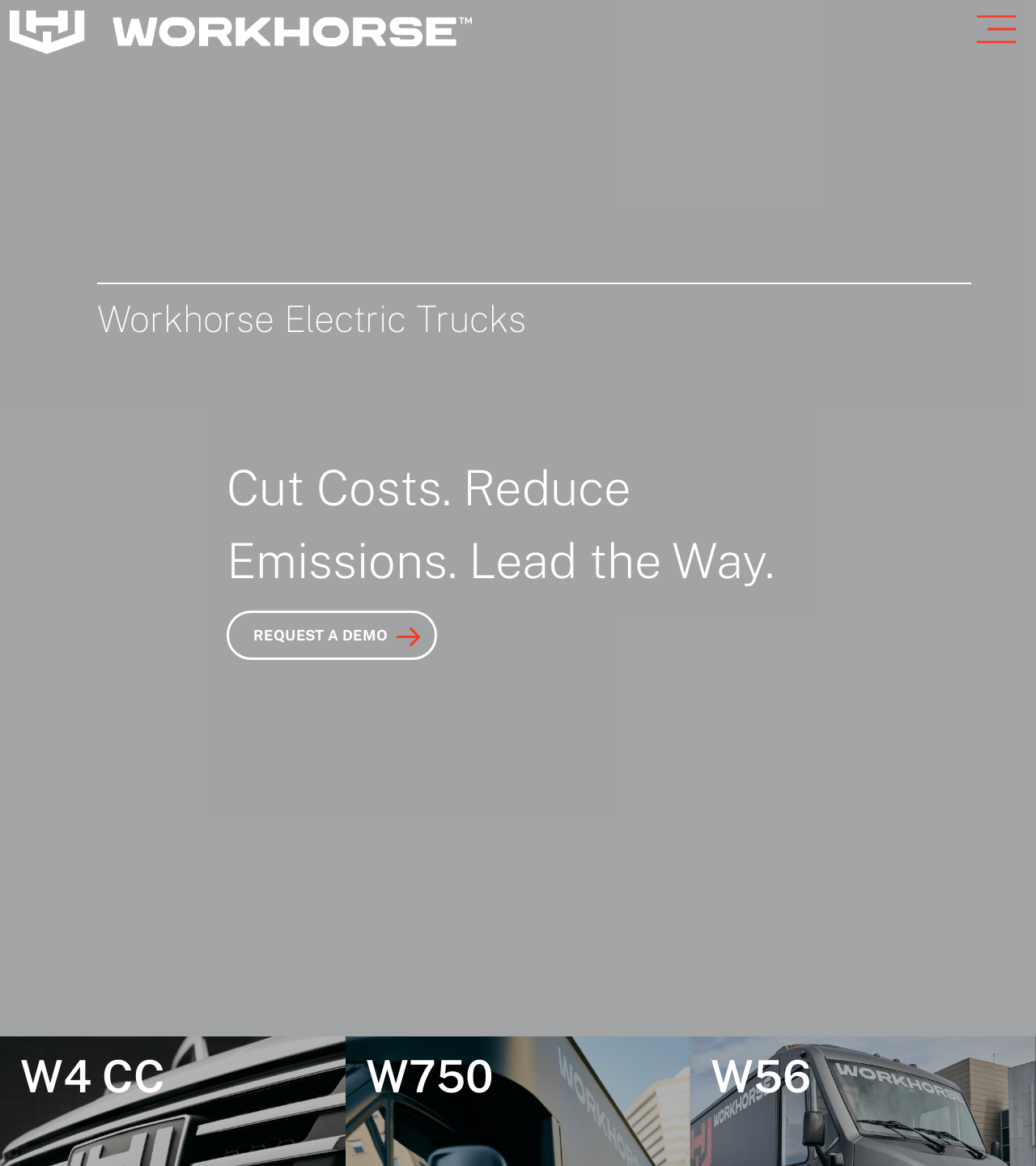How many types of trucks are available?
Answer with a single word or phrase, using the screenshot for reference.

3